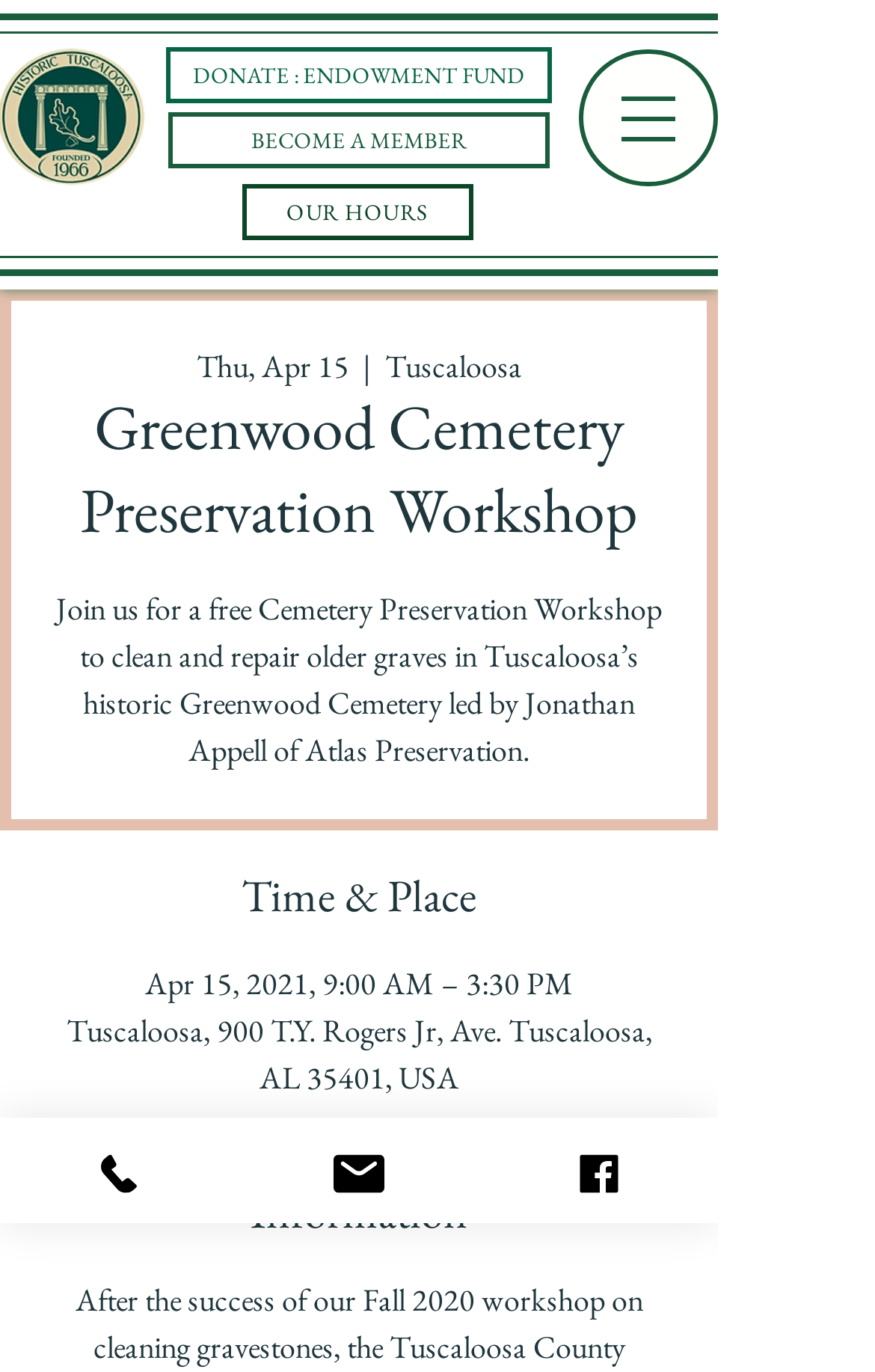How many social media links are there?
Please use the visual content to give a single word or phrase answer.

1